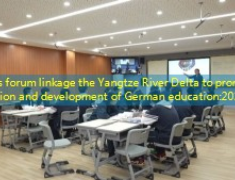What type of atmosphere is promoted in the room?
Give a one-word or short-phrase answer derived from the screenshot.

Collaborative